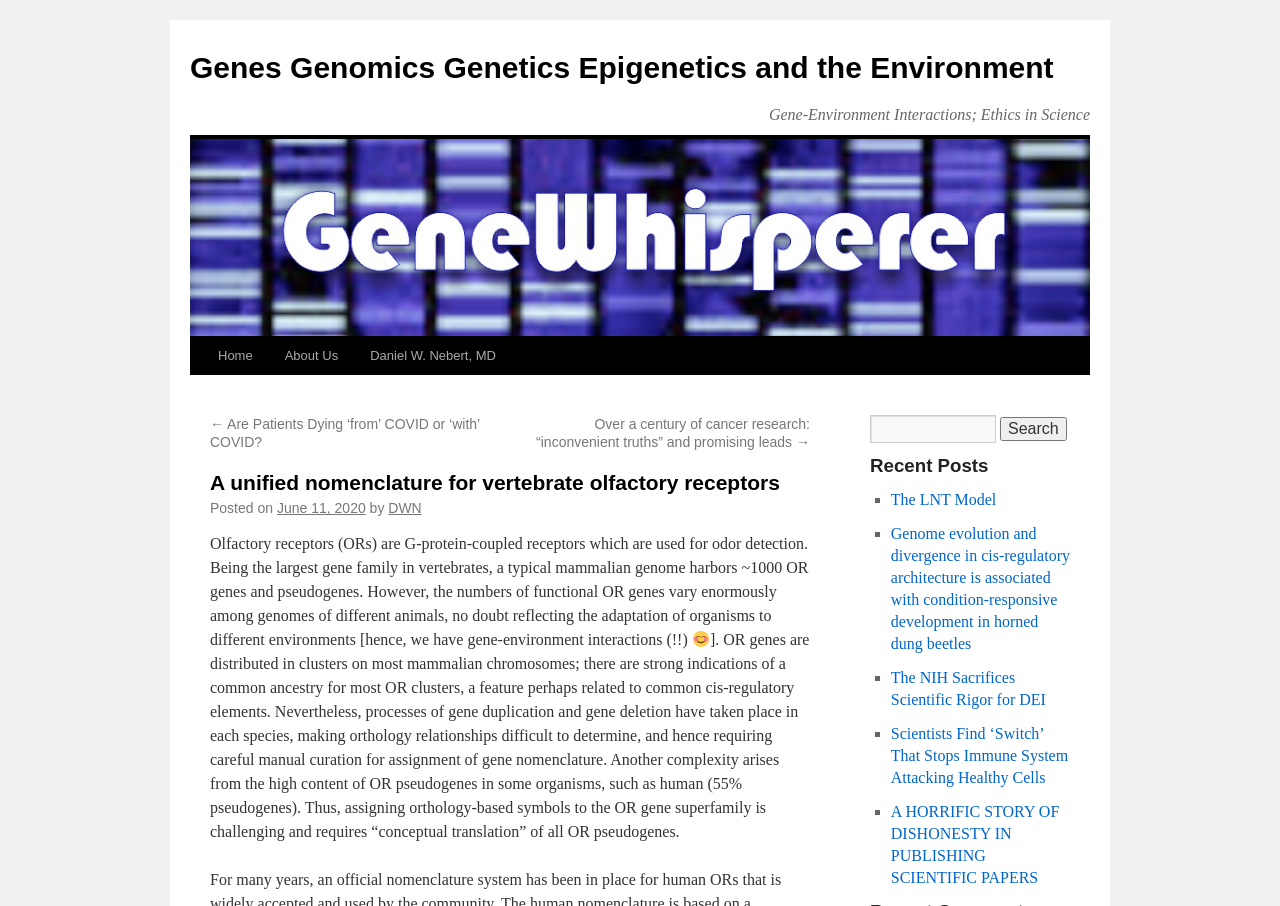Identify and provide the main heading of the webpage.

A unified nomenclature for vertebrate olfactory receptors